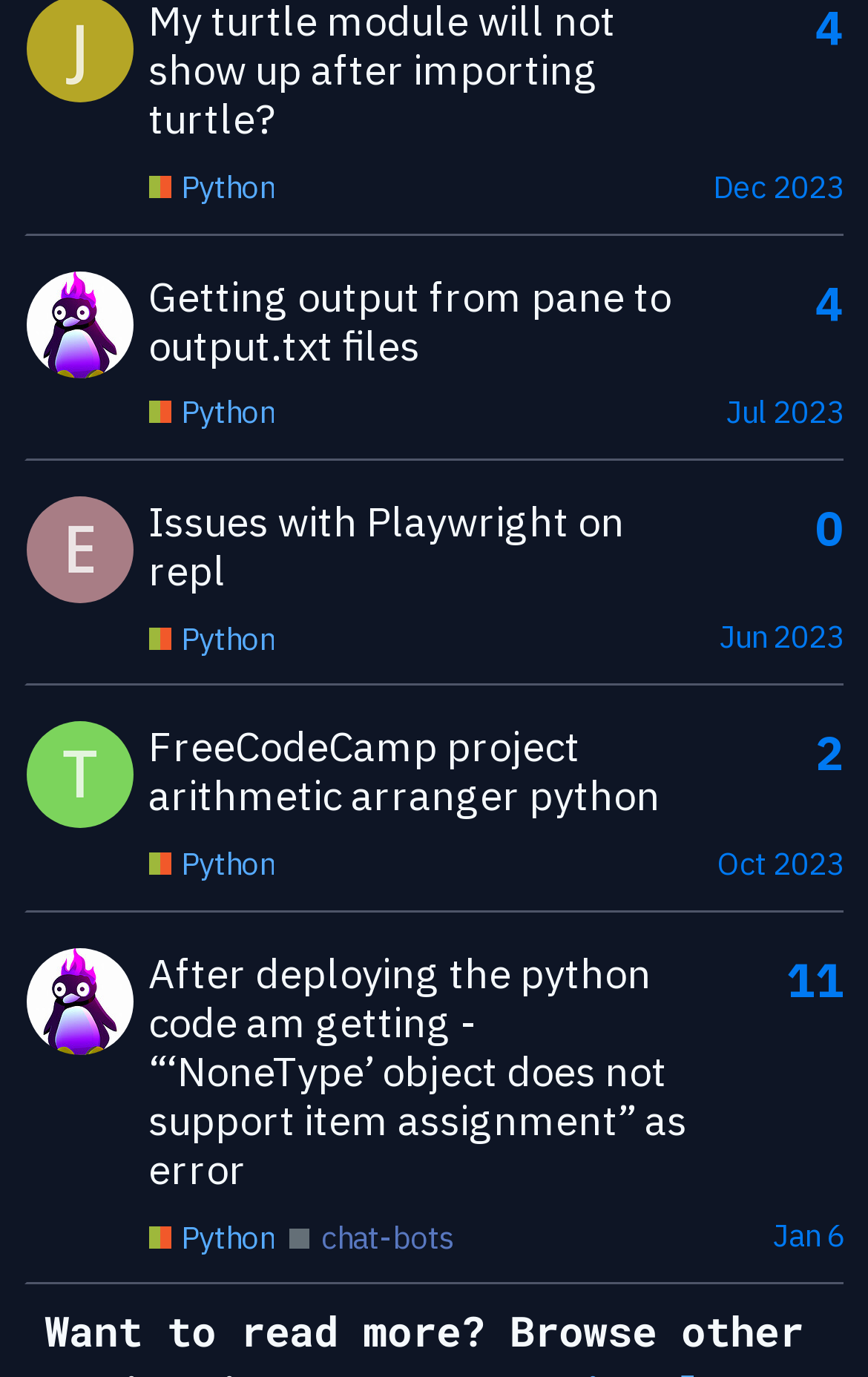Can you pinpoint the bounding box coordinates for the clickable element required for this instruction: "View topic 'FreeCodeCamp project arithmetic arranger python'"? The coordinates should be four float numbers between 0 and 1, i.e., [left, top, right, bottom].

[0.171, 0.523, 0.761, 0.597]